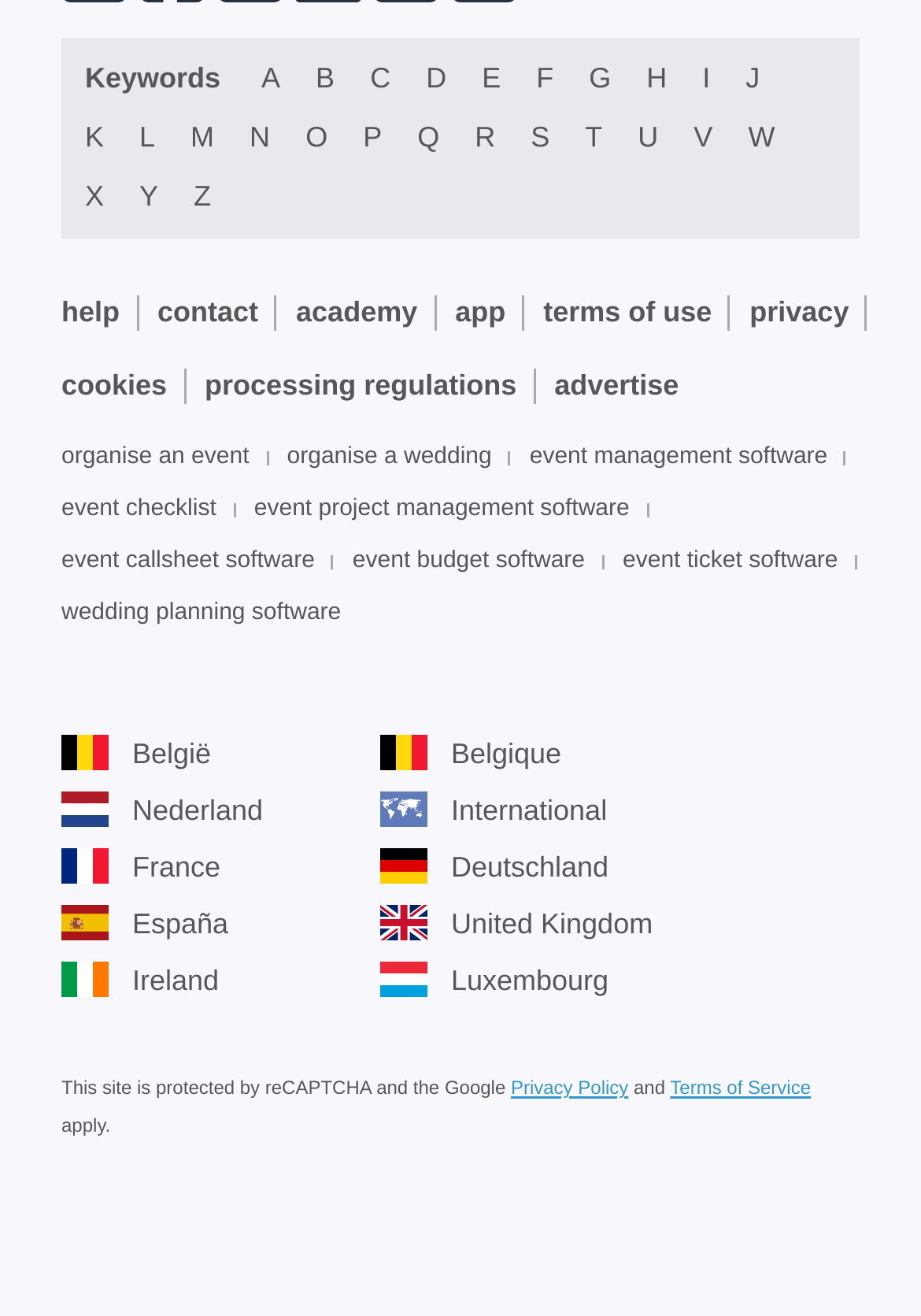Answer the question using only a single word or phrase: 
What is the significance of the 'EU GDPR Compliant' badge?

Data privacy compliance